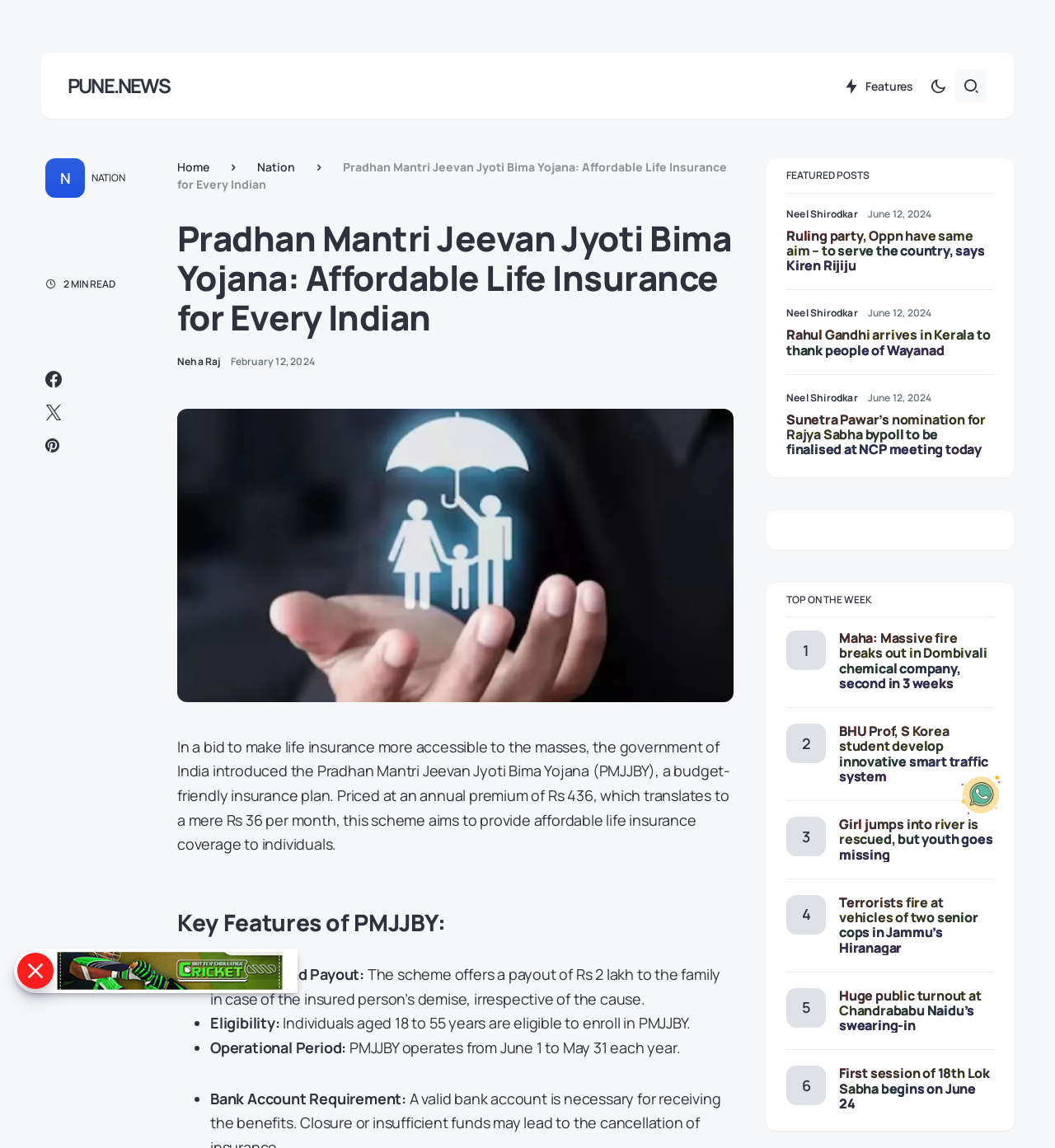Find the bounding box coordinates of the area that needs to be clicked in order to achieve the following instruction: "Click on the 'Home' link". The coordinates should be specified as four float numbers between 0 and 1, i.e., [left, top, right, bottom].

[0.168, 0.139, 0.198, 0.152]